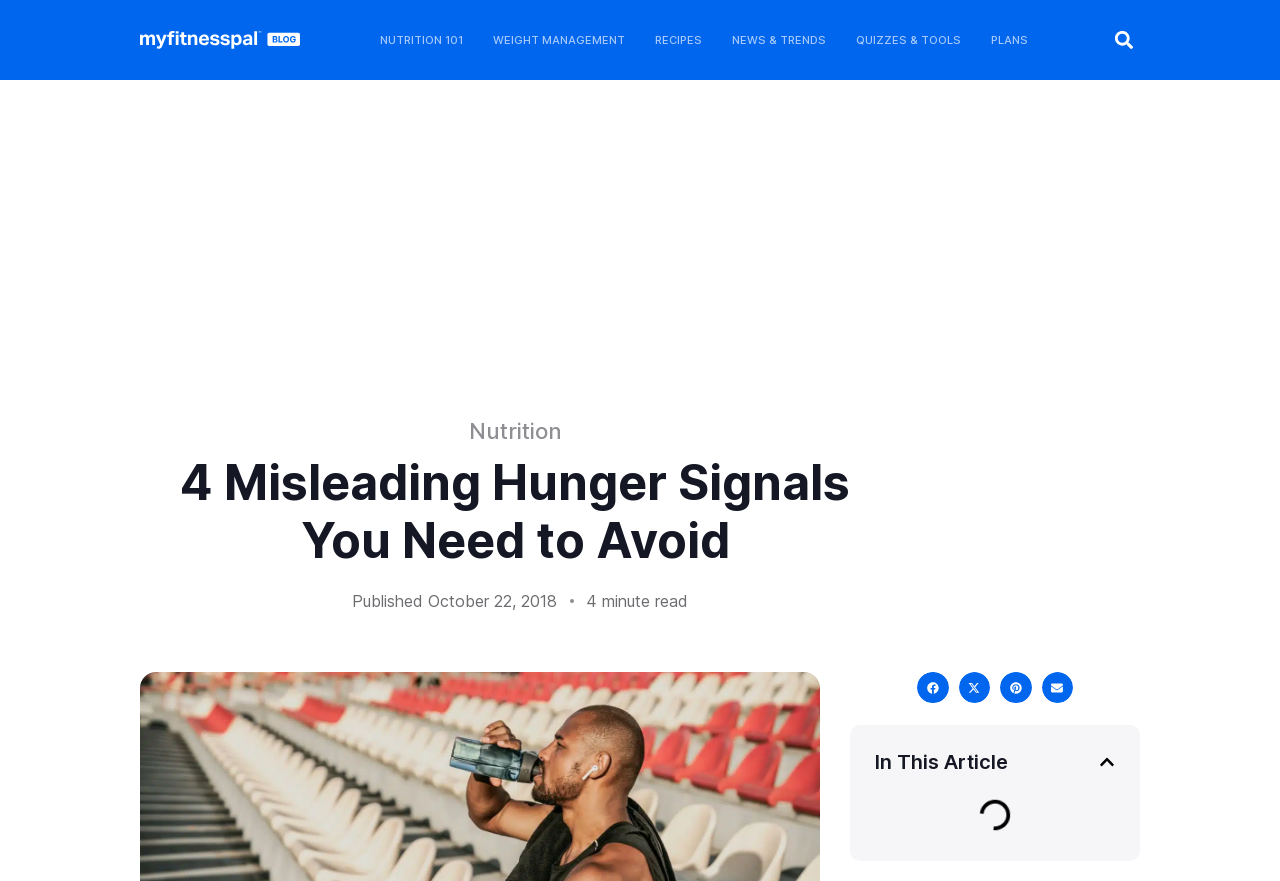Generate the text of the webpage's primary heading.

4 Misleading Hunger Signals You Need to Avoid